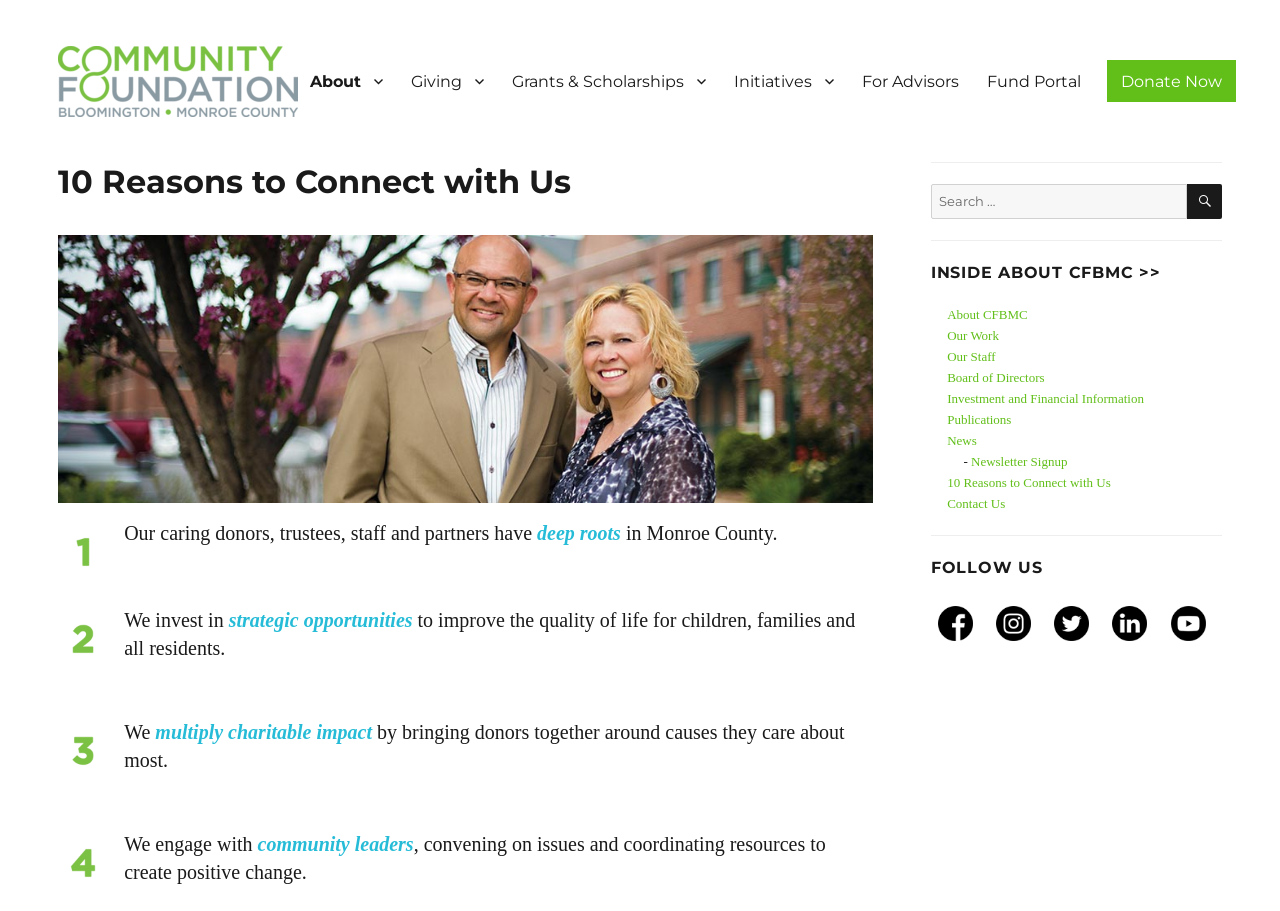Provide the text content of the webpage's main heading.

10 Reasons to Connect with Us